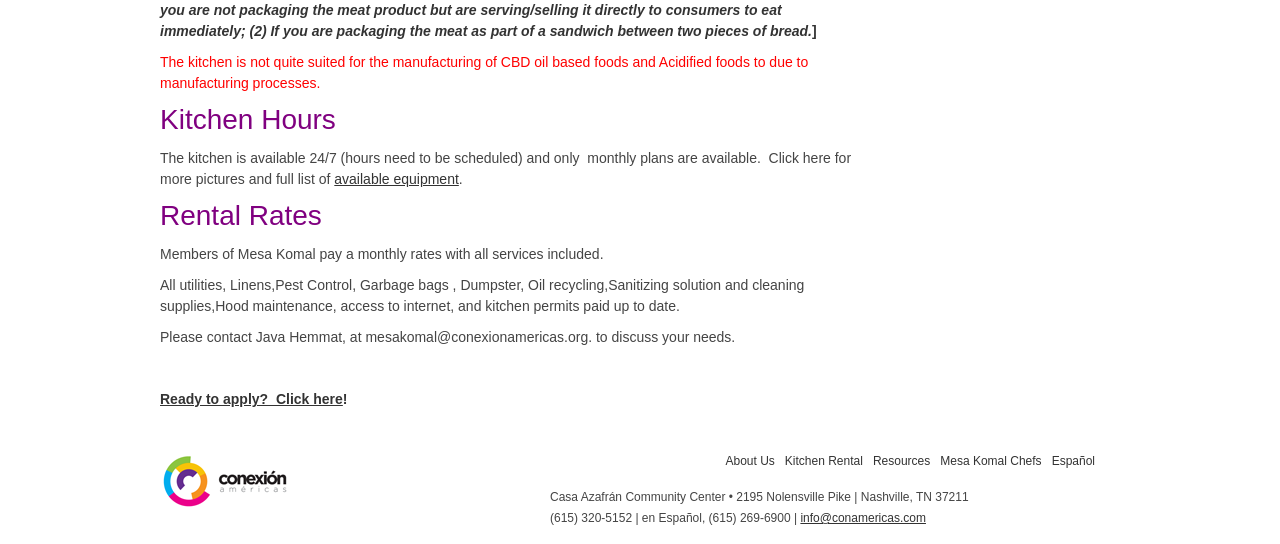Could you indicate the bounding box coordinates of the region to click in order to complete this instruction: "Click here for more pictures and full list of available equipment".

[0.261, 0.314, 0.358, 0.344]